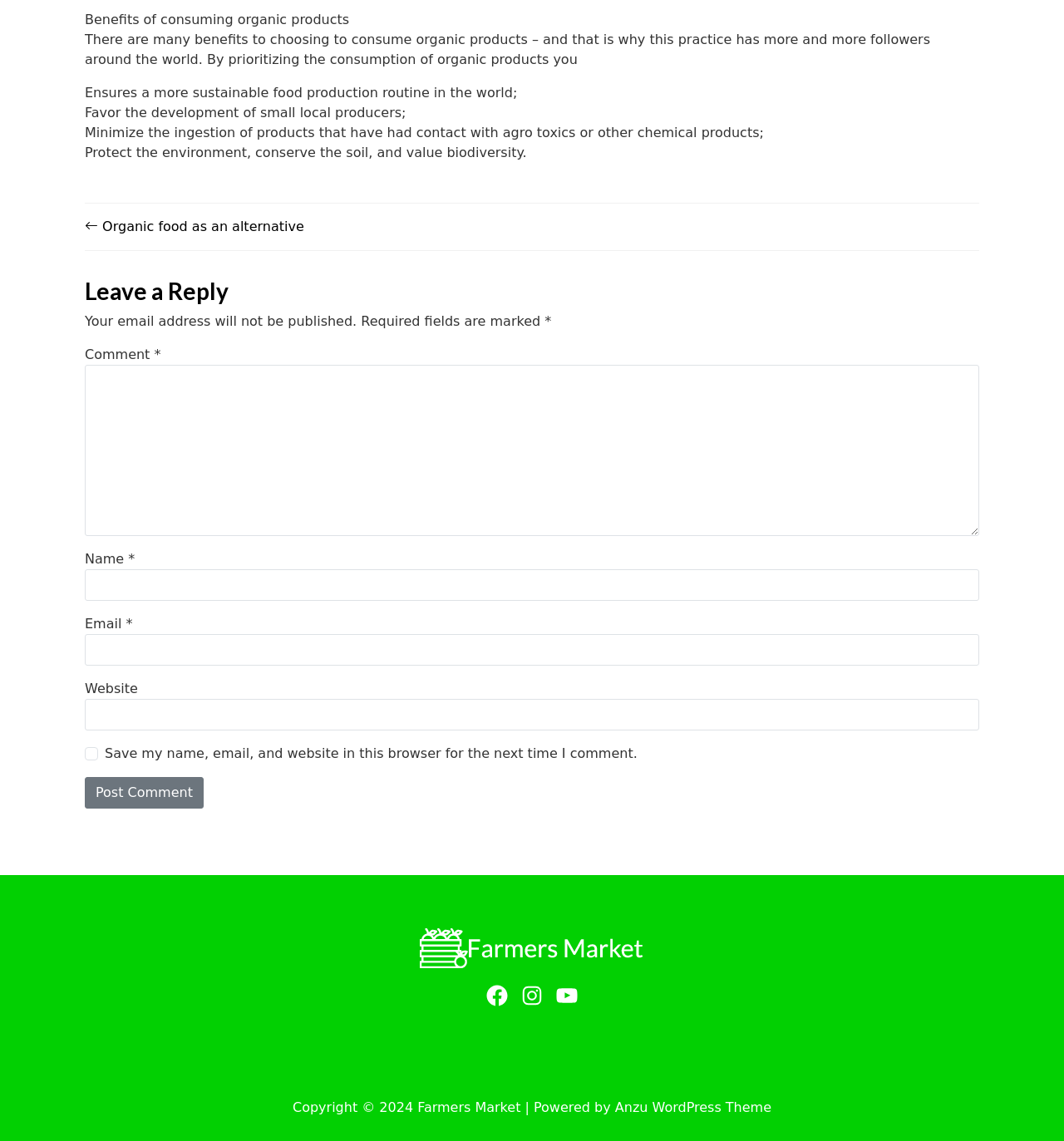Can you find the bounding box coordinates of the area I should click to execute the following instruction: "Enter your comment in the text box"?

[0.08, 0.32, 0.92, 0.47]